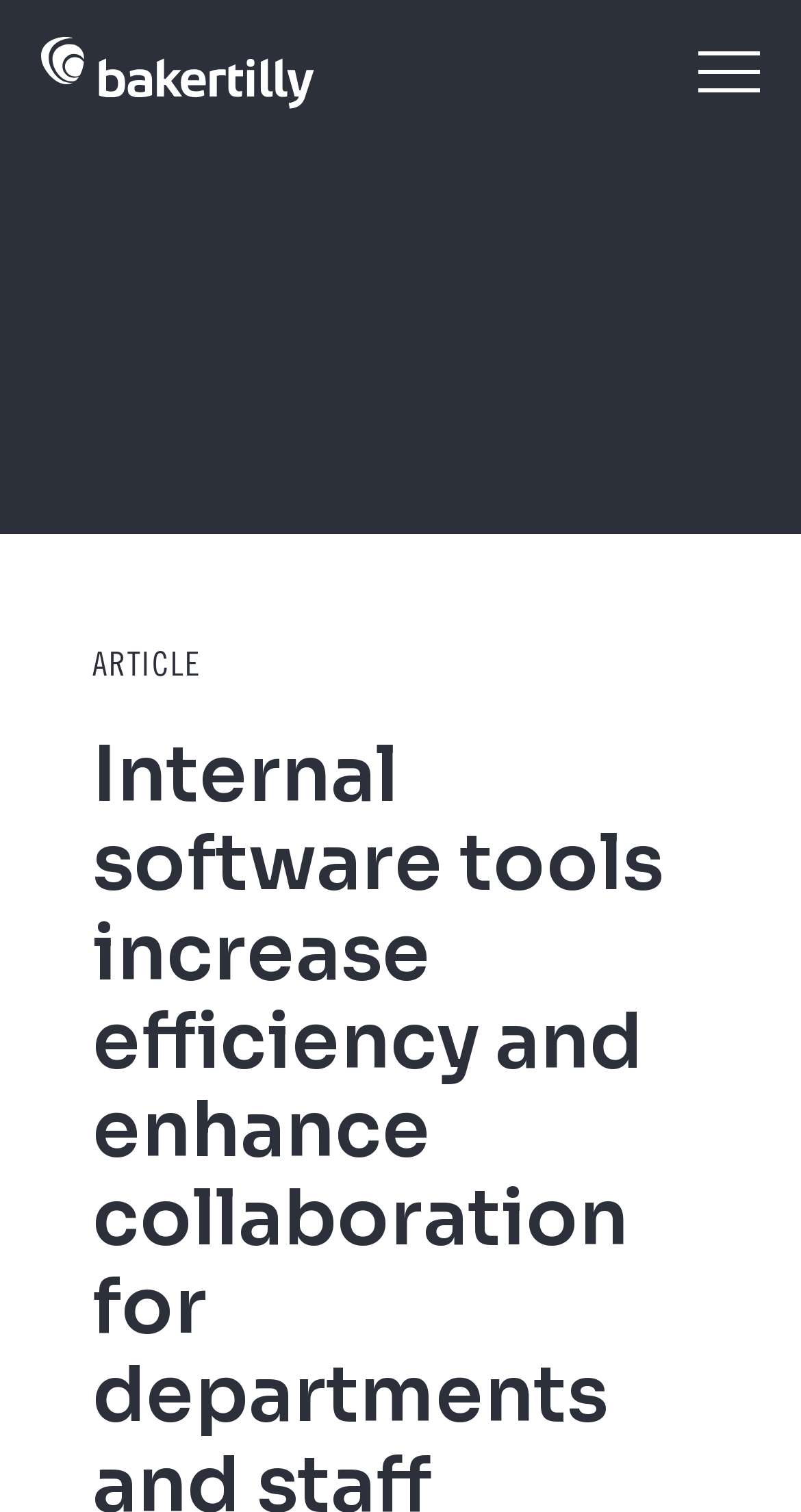Use a single word or phrase to answer the following:
How many links are present at the bottom of the webpage?

3